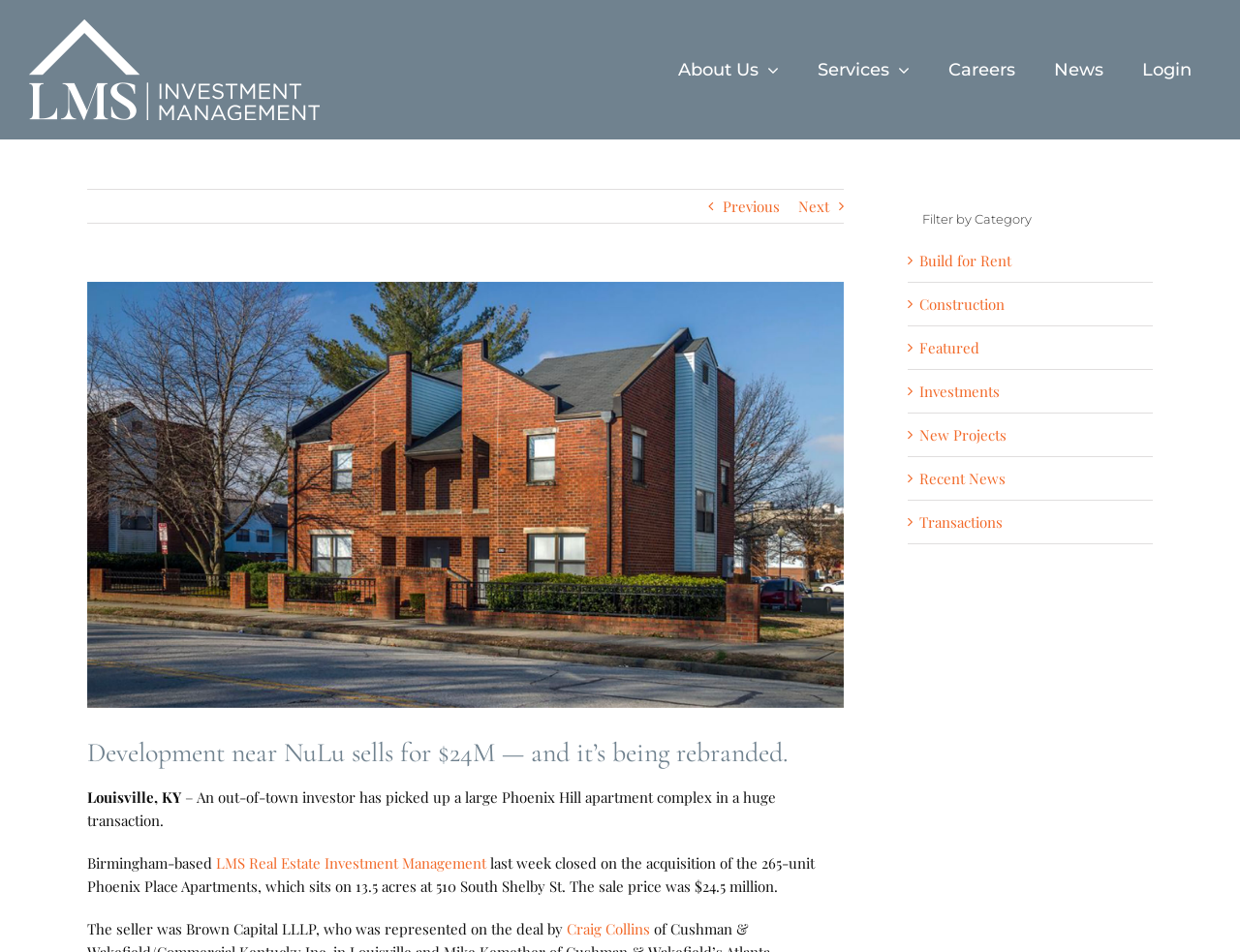Detail the various sections and features present on the webpage.

The webpage appears to be a news article or press release from LMS Investment Management. At the top left, there is a logo of LMS Investment Management, accompanied by a navigation menu with links to "About Us", "Services", "Careers", "News", and "Login". 

Below the navigation menu, there are two links, "Previous" and "Next", which are likely used for pagination. 

The main content of the webpage is an article with a heading "Development near NuLu sells for $24M — and it’s being rebranded." The article starts with a location, "Louisville, KY", followed by a brief description of a large transaction involving an apartment complex. The text continues to provide more details about the transaction, including the sale price and the parties involved.

To the right of the article, there is a complementary section with a heading "Filter by Category". This section contains several links to categories such as "Build for Rent", "Construction", "Featured", "Investments", "New Projects", "Recent News", and "Transactions". 

There is also a link to "Elevate NULU" with a "View Larger Image" option, but the image itself is not described.